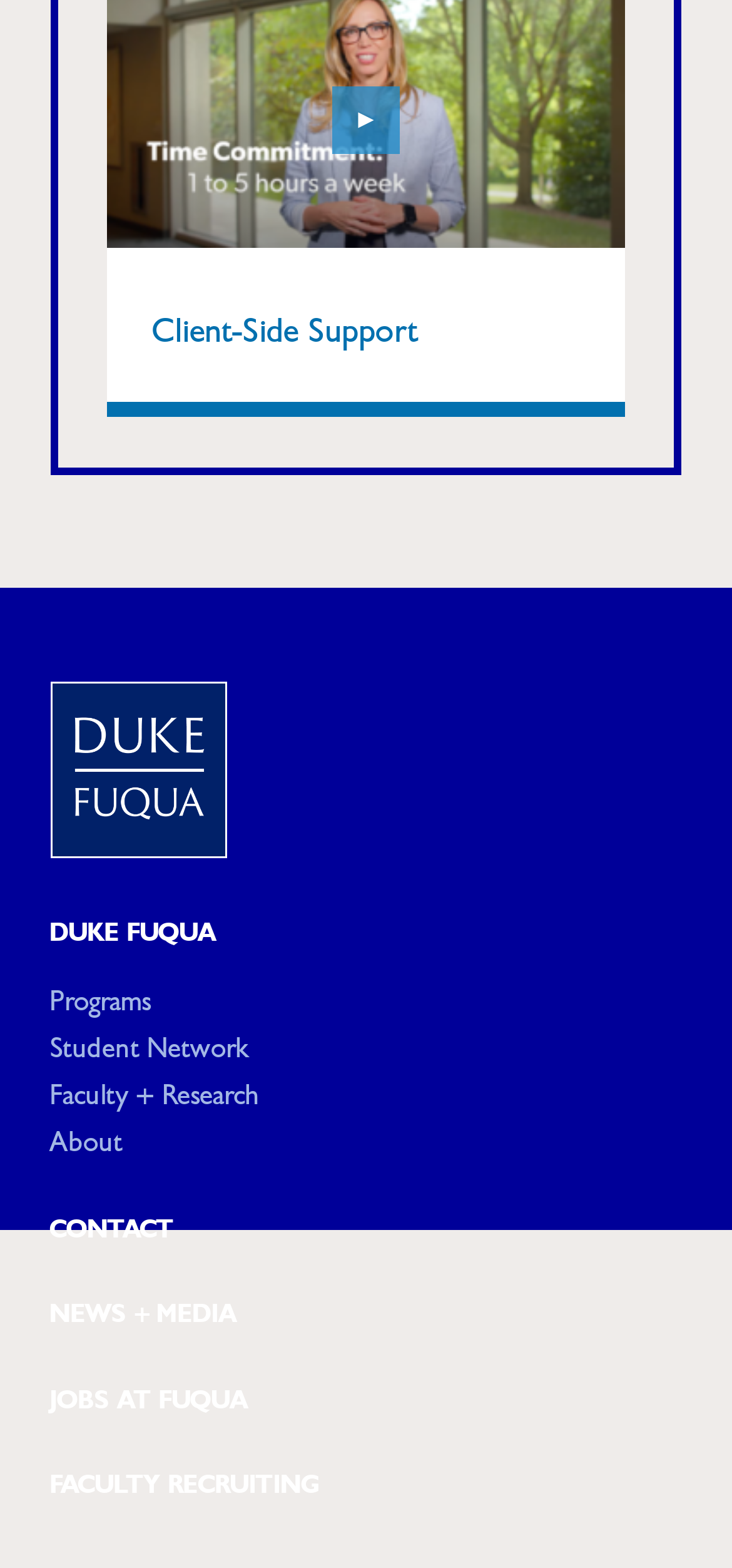Determine the bounding box coordinates for the clickable element to execute this instruction: "check NEWS + MEDIA". Provide the coordinates as four float numbers between 0 and 1, i.e., [left, top, right, bottom].

[0.068, 0.83, 0.325, 0.848]